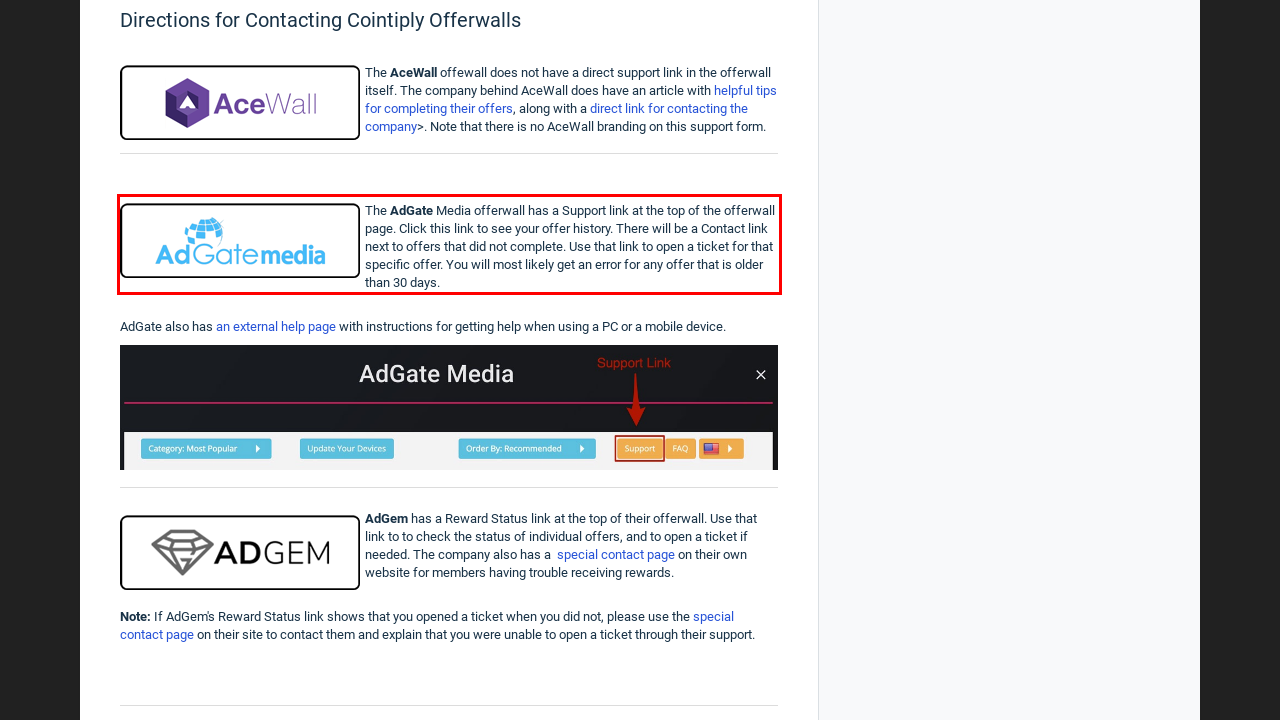Please identify and extract the text content from the UI element encased in a red bounding box on the provided webpage screenshot.

The AdGate Media offerwall has a Support link at the top of the offerwall page. Click this link to see your offer history. There will be a Contact link next to offers that did not complete. Use that link to open a ticket for that specific offer. You will most likely get an error for any offer that is older than 30 days.